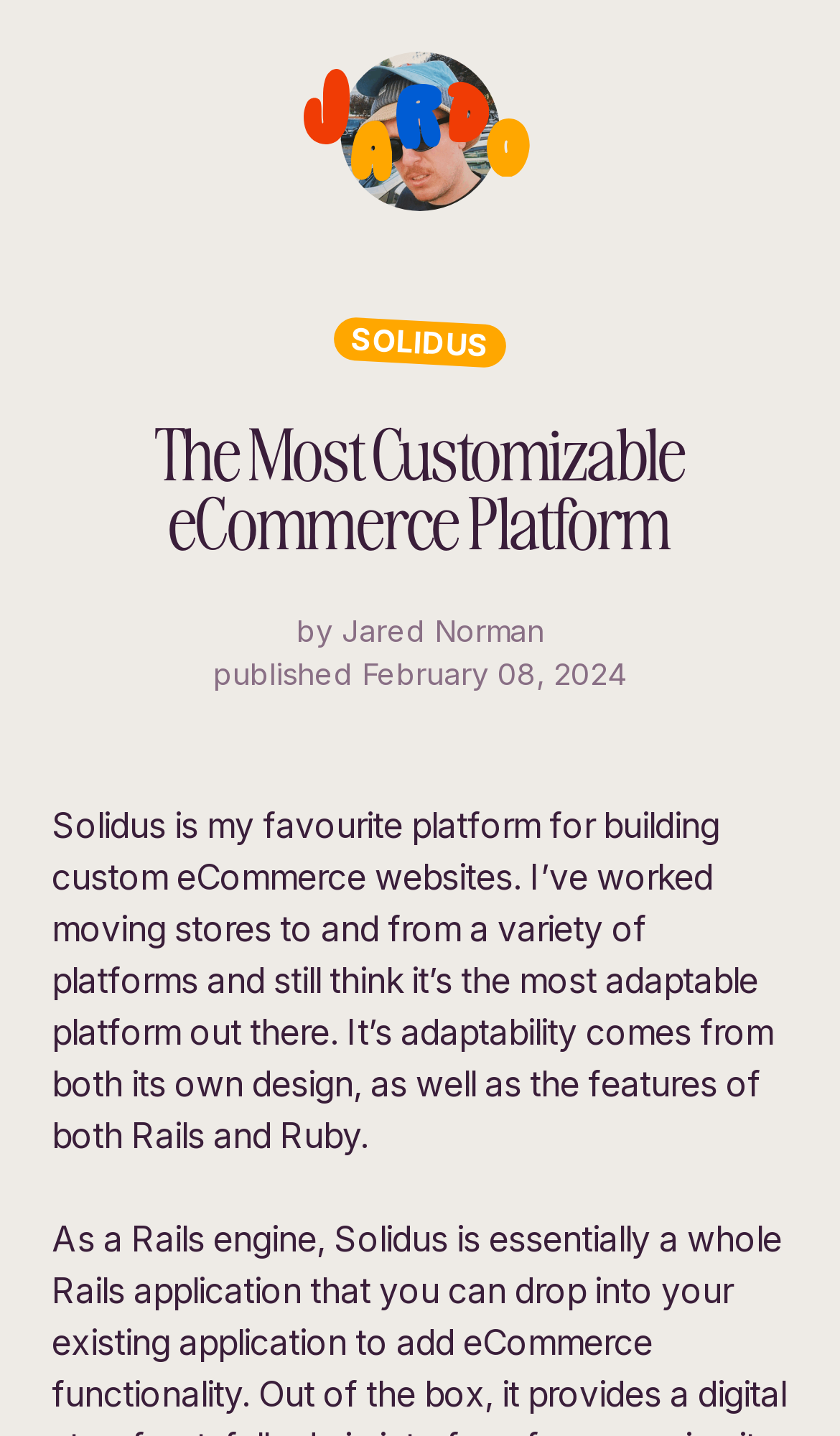How many images are there in the animation?
Based on the image, give a one-word or short phrase answer.

6